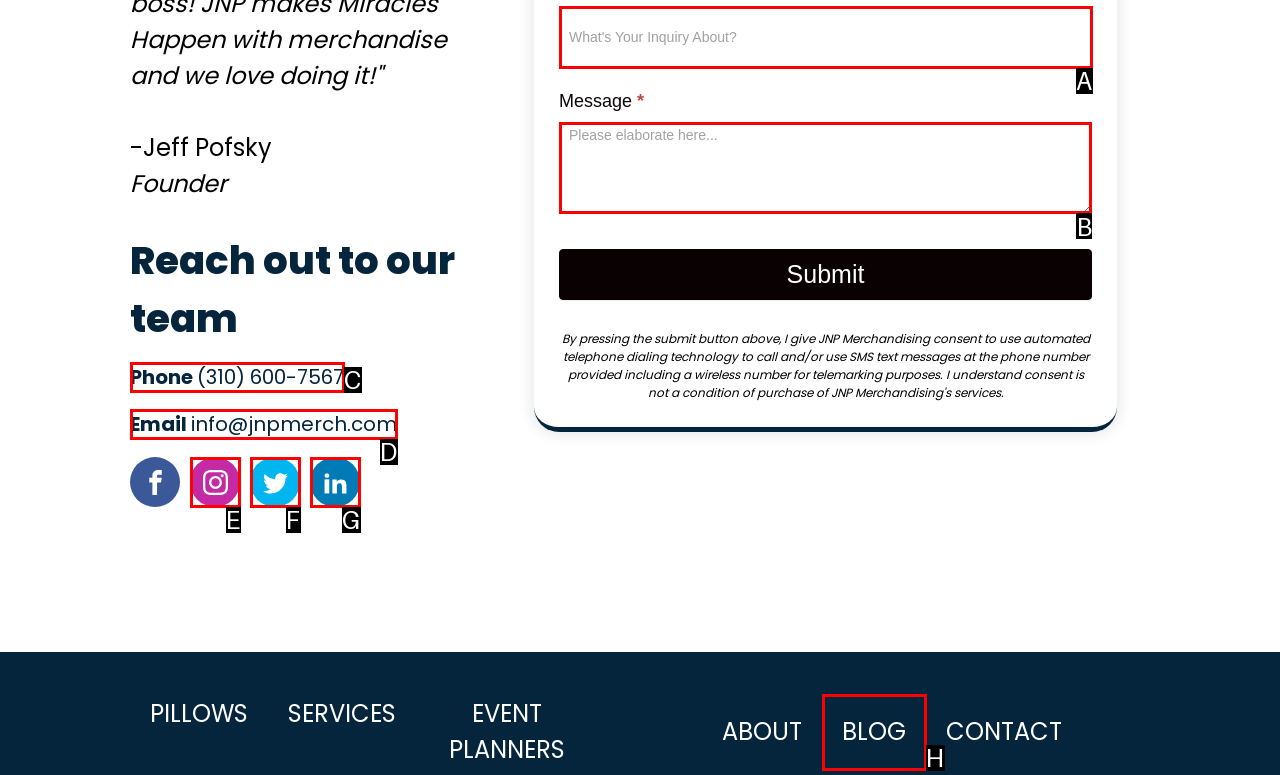Find the appropriate UI element to complete the task: Type a message in the message box. Indicate your choice by providing the letter of the element.

B